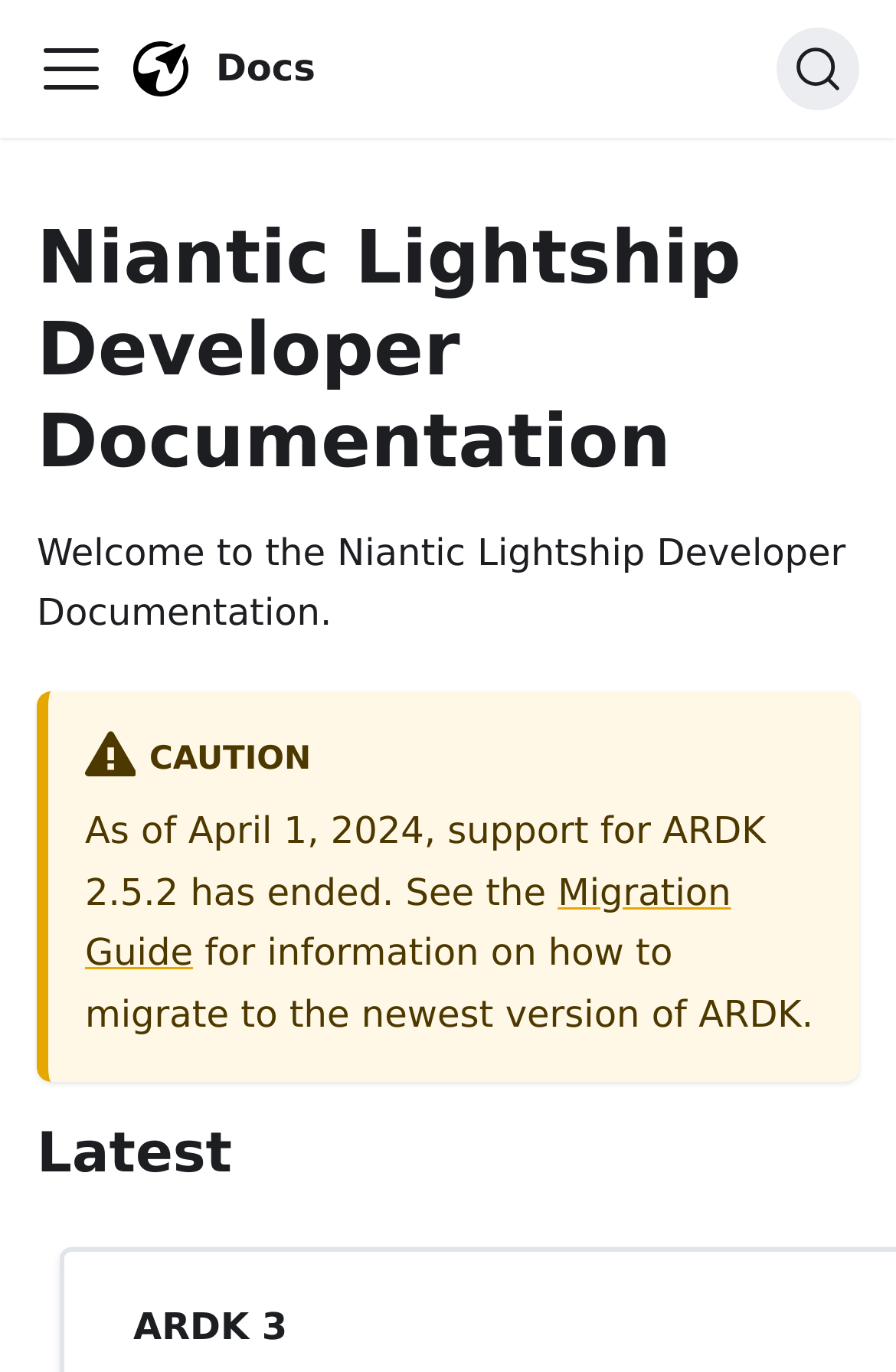Provide a brief response to the question below using one word or phrase:
What is the latest documentation link?

Direct link to Latest